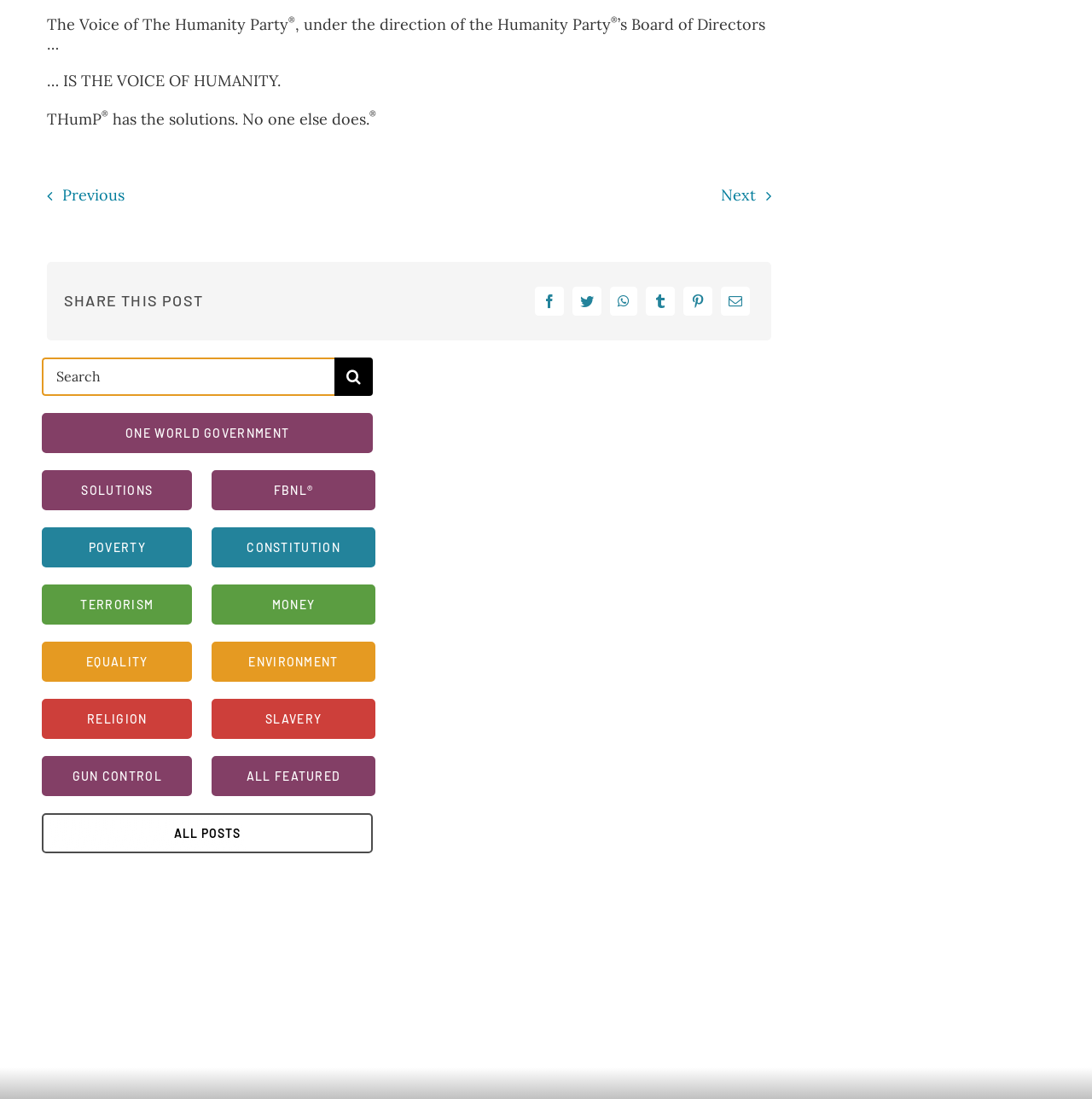What is the purpose of the links at the bottom of the webpage? Based on the image, give a response in one word or a short phrase.

To navigate to different topics